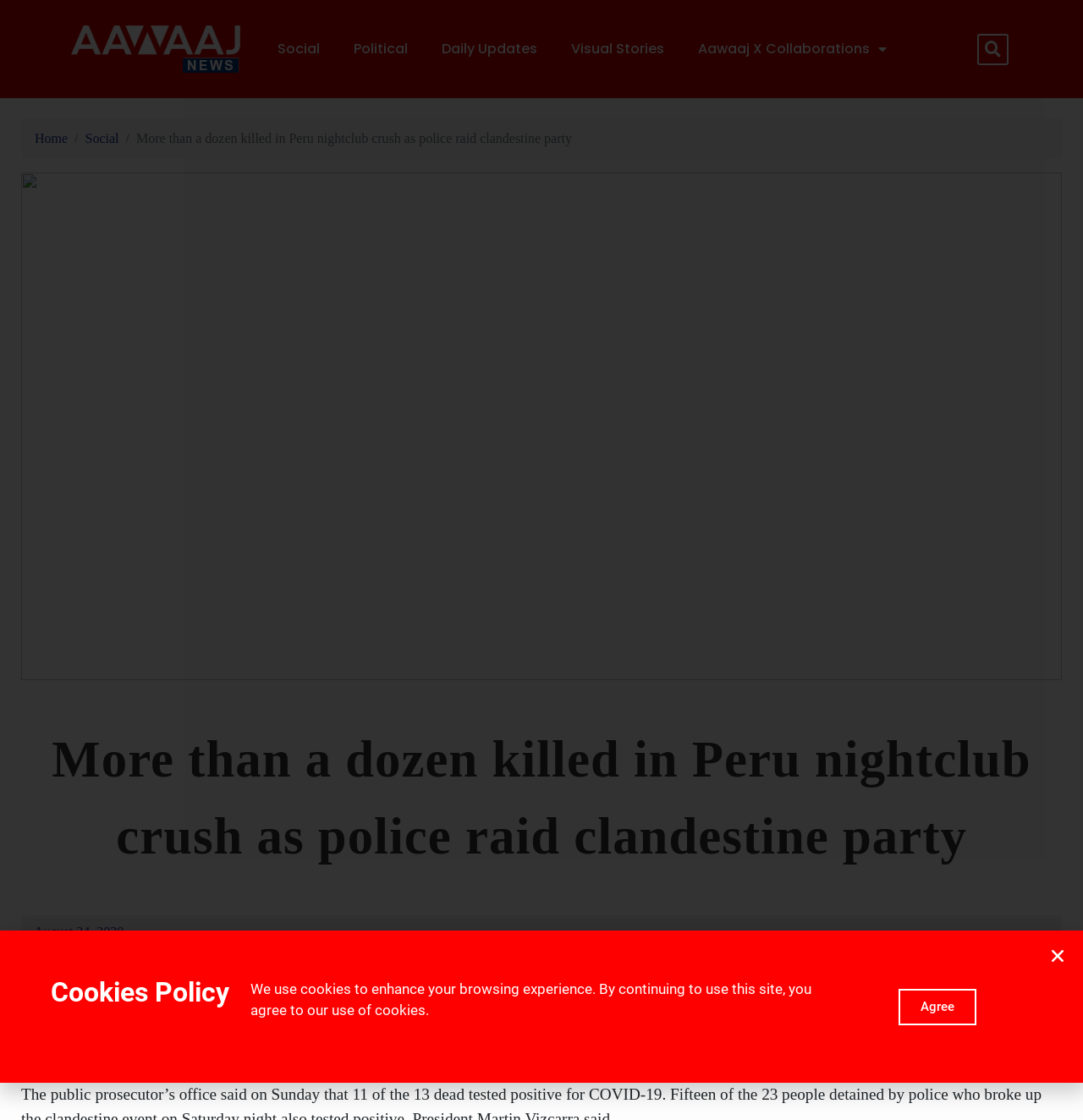Determine the bounding box coordinates for the UI element matching this description: "Social".

[0.079, 0.117, 0.11, 0.13]